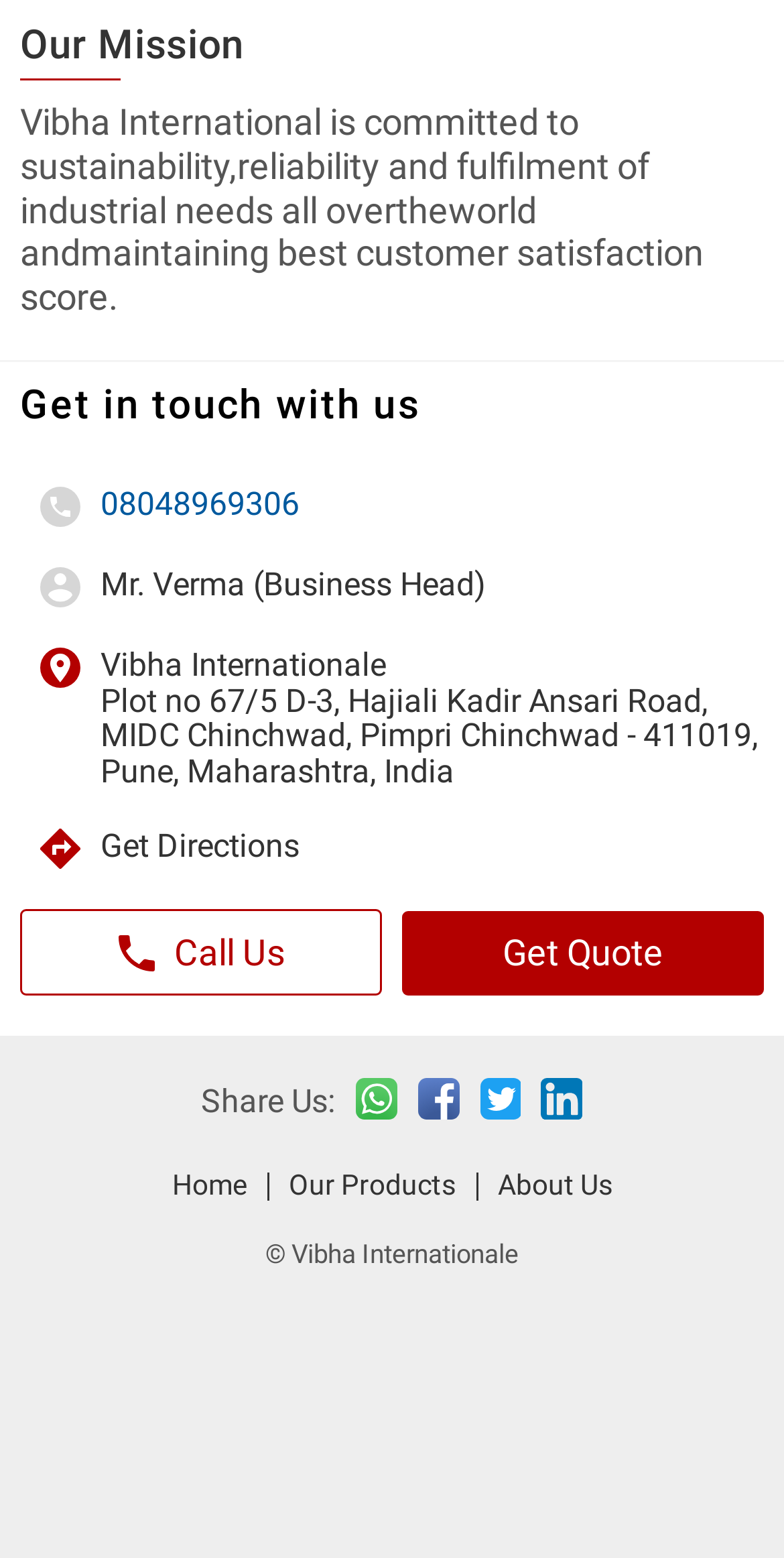Locate the bounding box coordinates of the clickable area needed to fulfill the instruction: "Get in touch with us".

[0.051, 0.319, 0.103, 0.343]